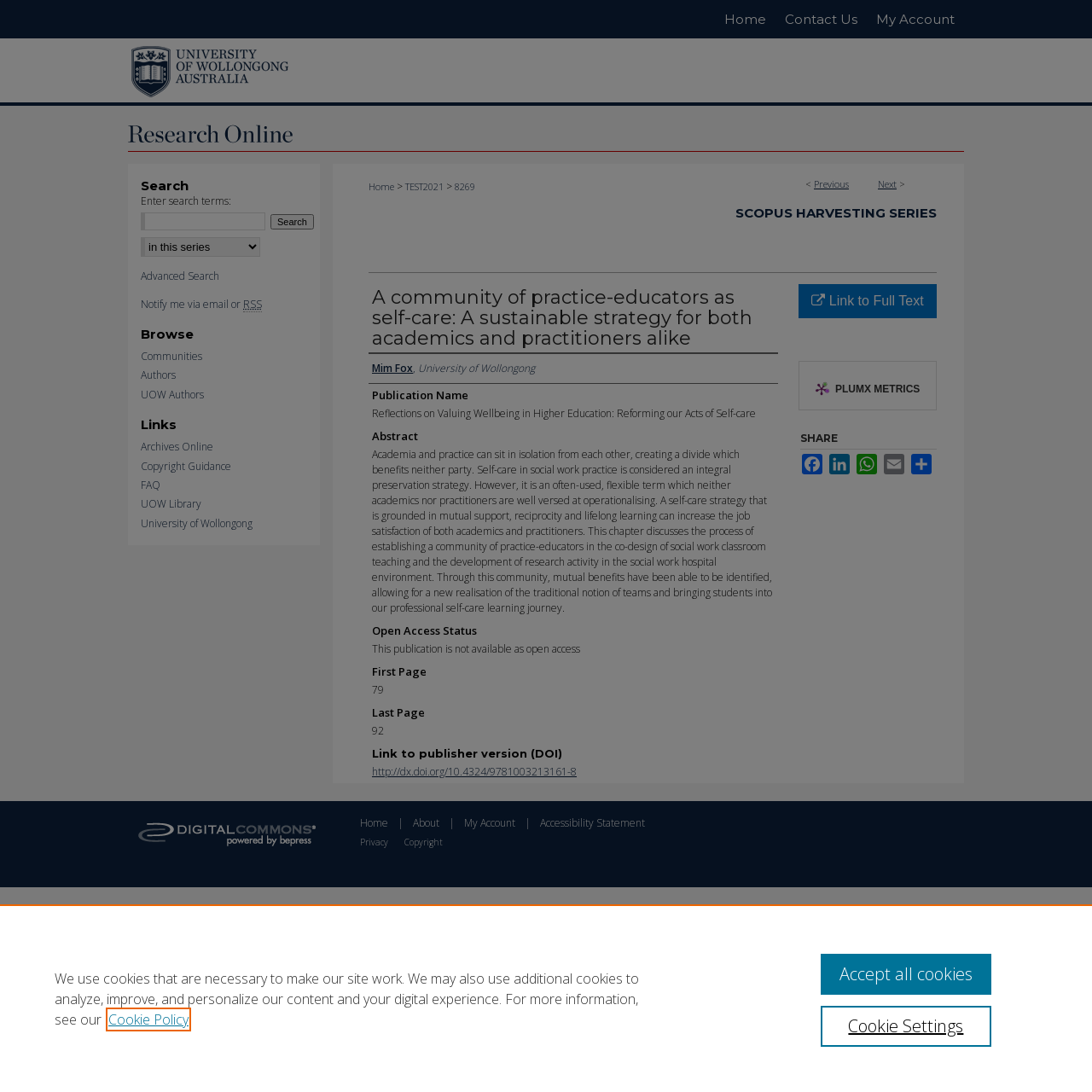Can you find and provide the main heading text of this webpage?

A community of practice-educators as self-care: A sustainable strategy for both academics and practitioners alike